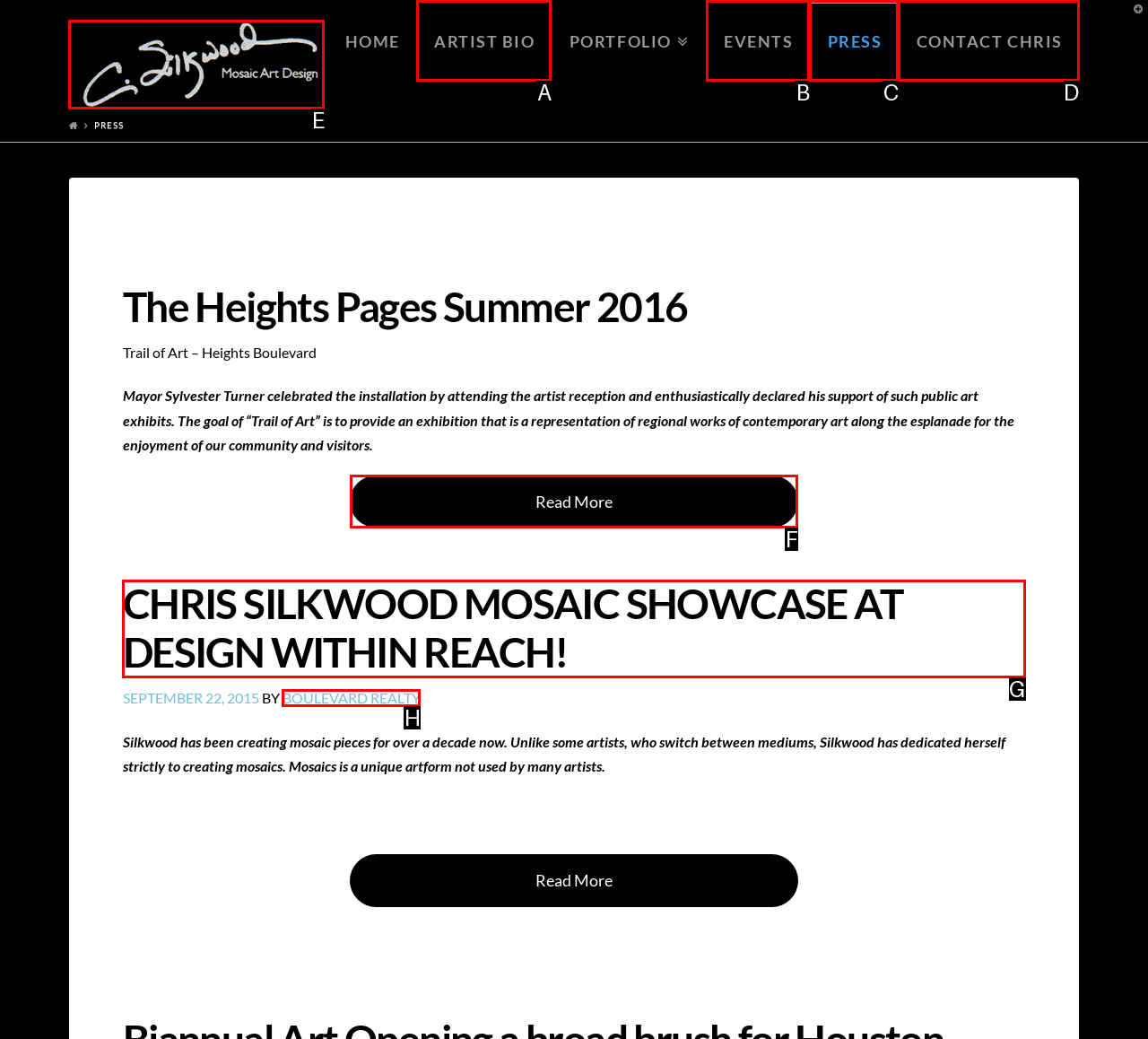Select the letter of the element you need to click to complete this task: View Chris Silkwood's mosaic showcase
Answer using the letter from the specified choices.

G